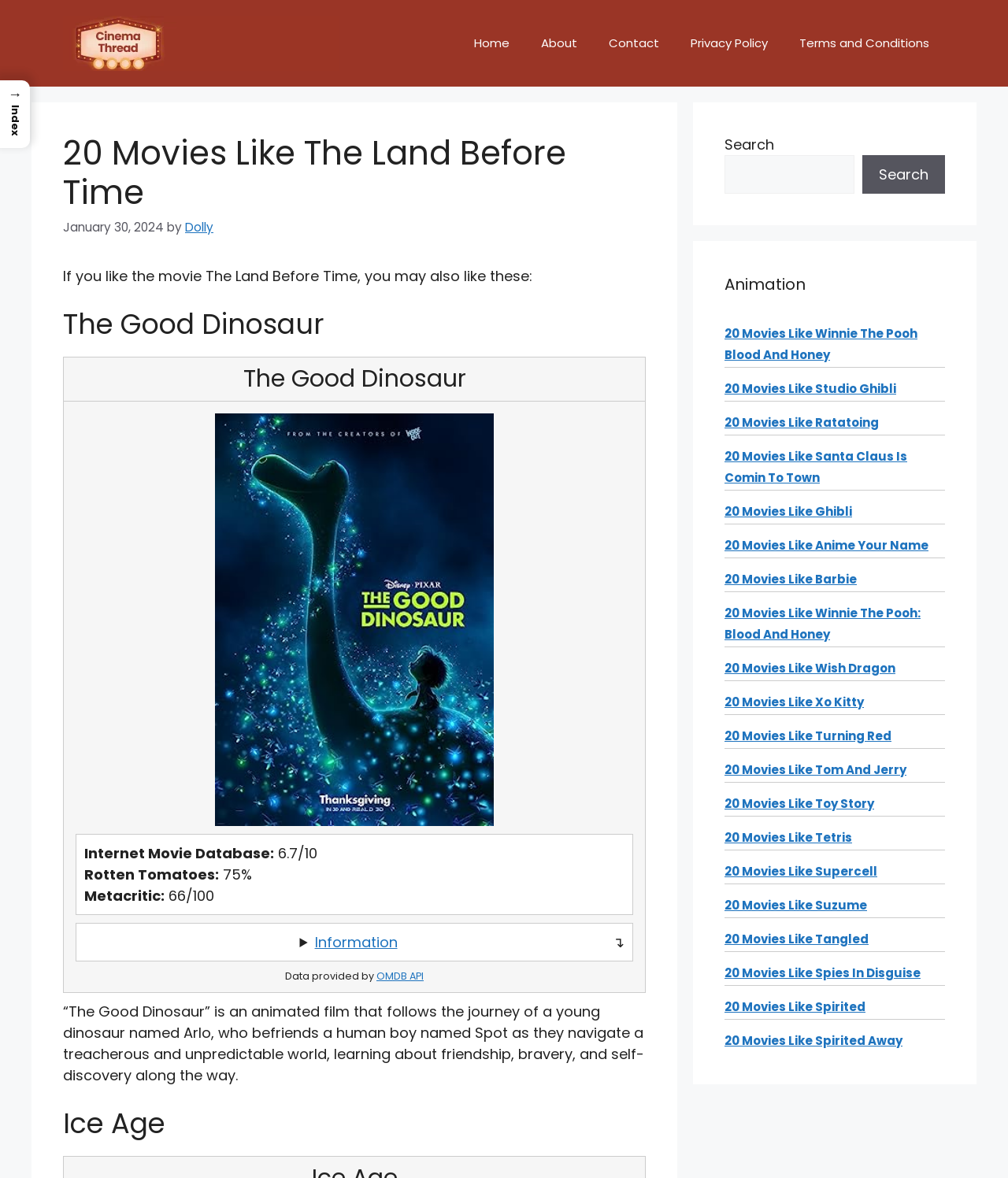Could you locate the bounding box coordinates for the section that should be clicked to accomplish this task: "Read more about The Good Dinosaur".

[0.062, 0.262, 0.641, 0.29]